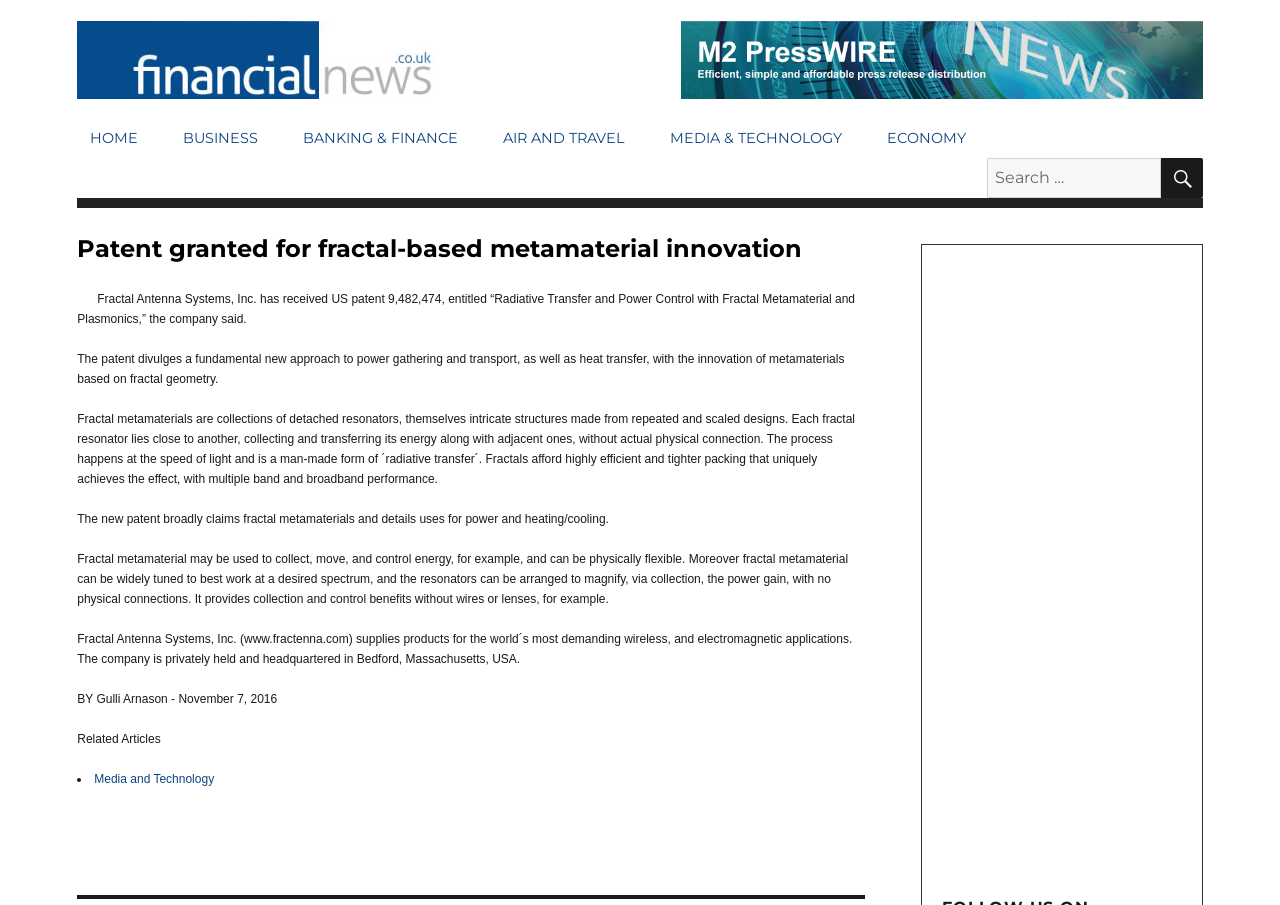What is the date of the article? Examine the screenshot and reply using just one word or a brief phrase.

November 7, 2016